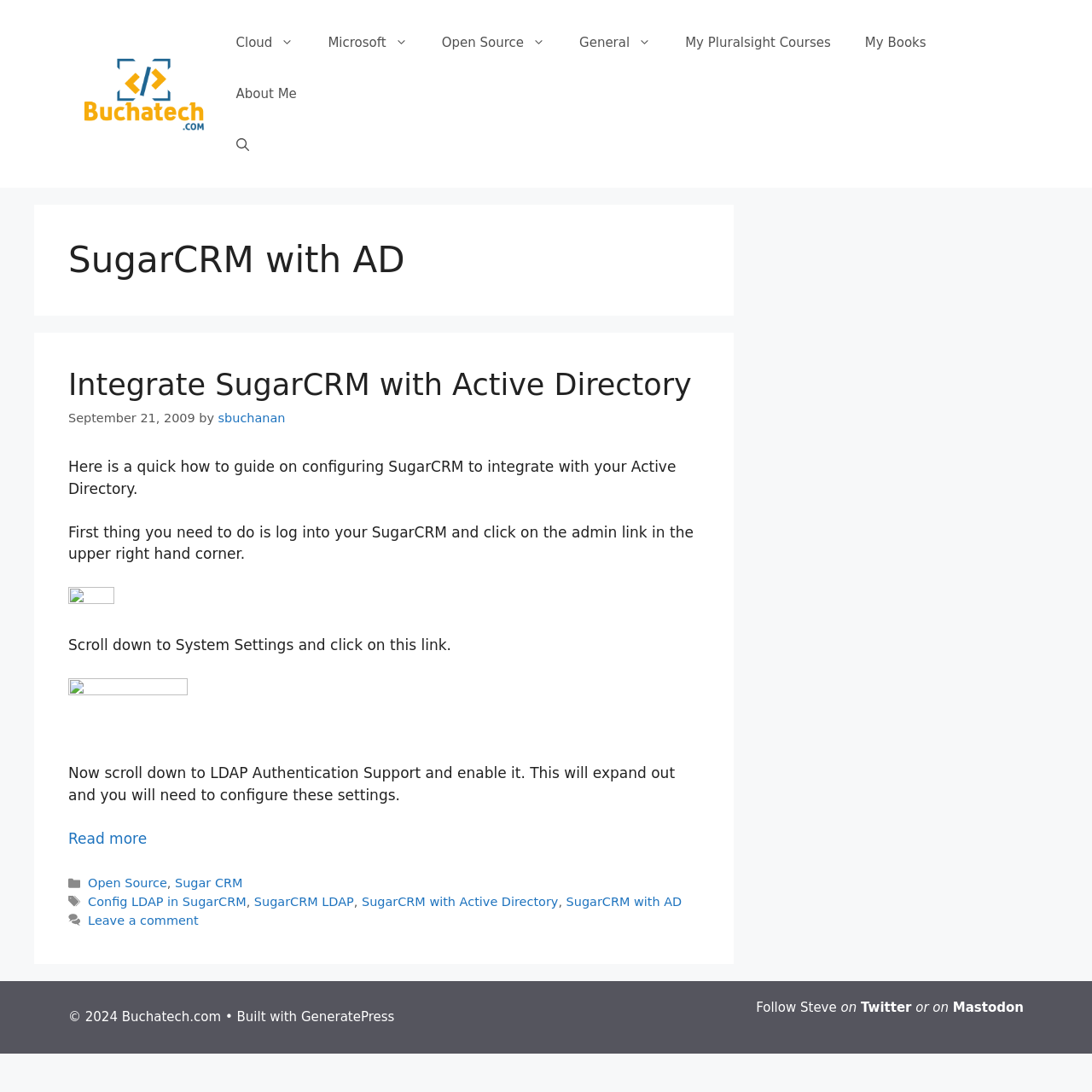Based on the element description, predict the bounding box coordinates (top-left x, top-left y, bottom-right x, bottom-right y) for the UI element in the screenshot: Leave a comment

[0.081, 0.836, 0.182, 0.849]